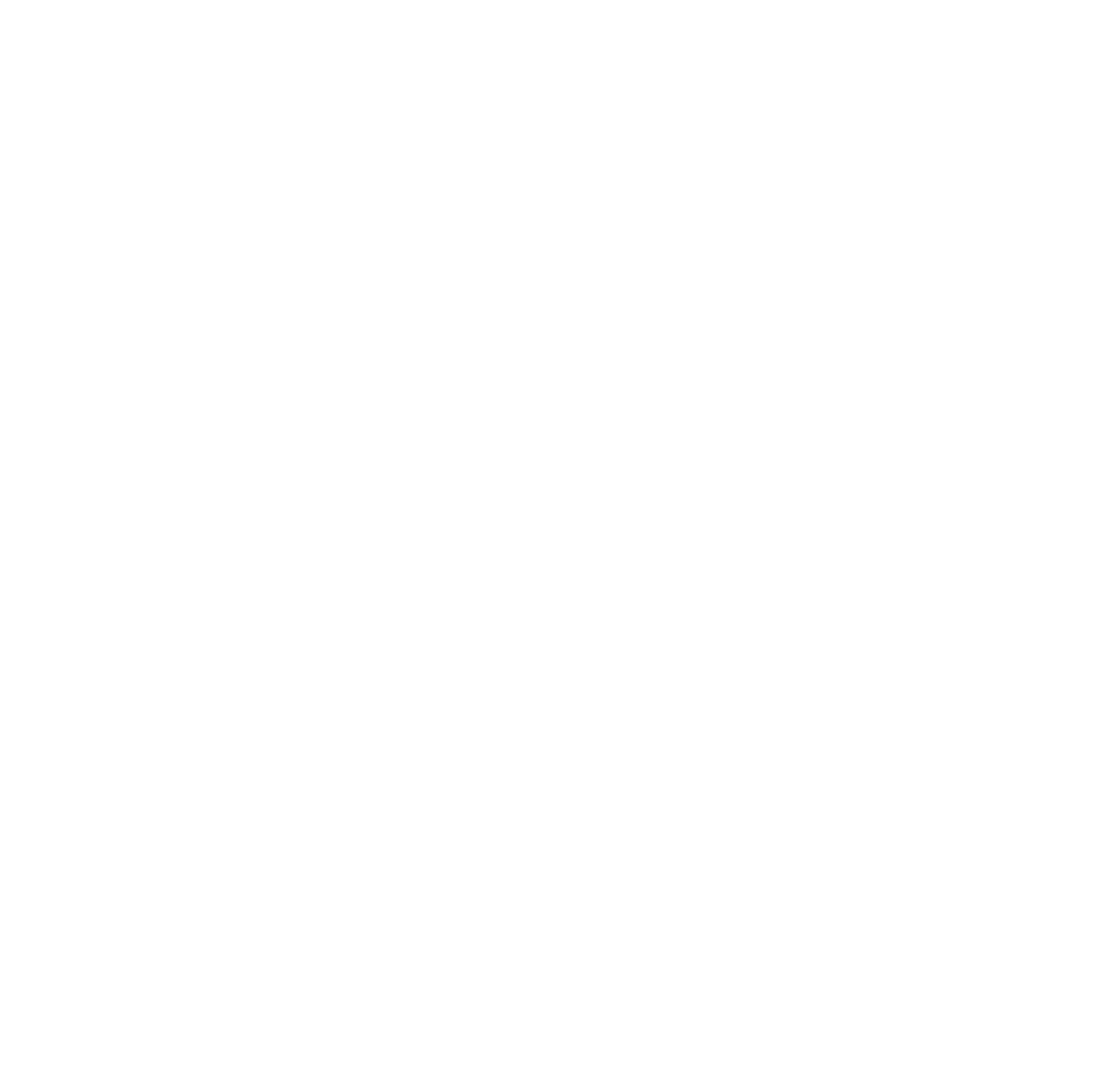Locate the bounding box coordinates of the clickable region to complete the following instruction: "Browse by Category."

[0.692, 0.057, 0.929, 0.09]